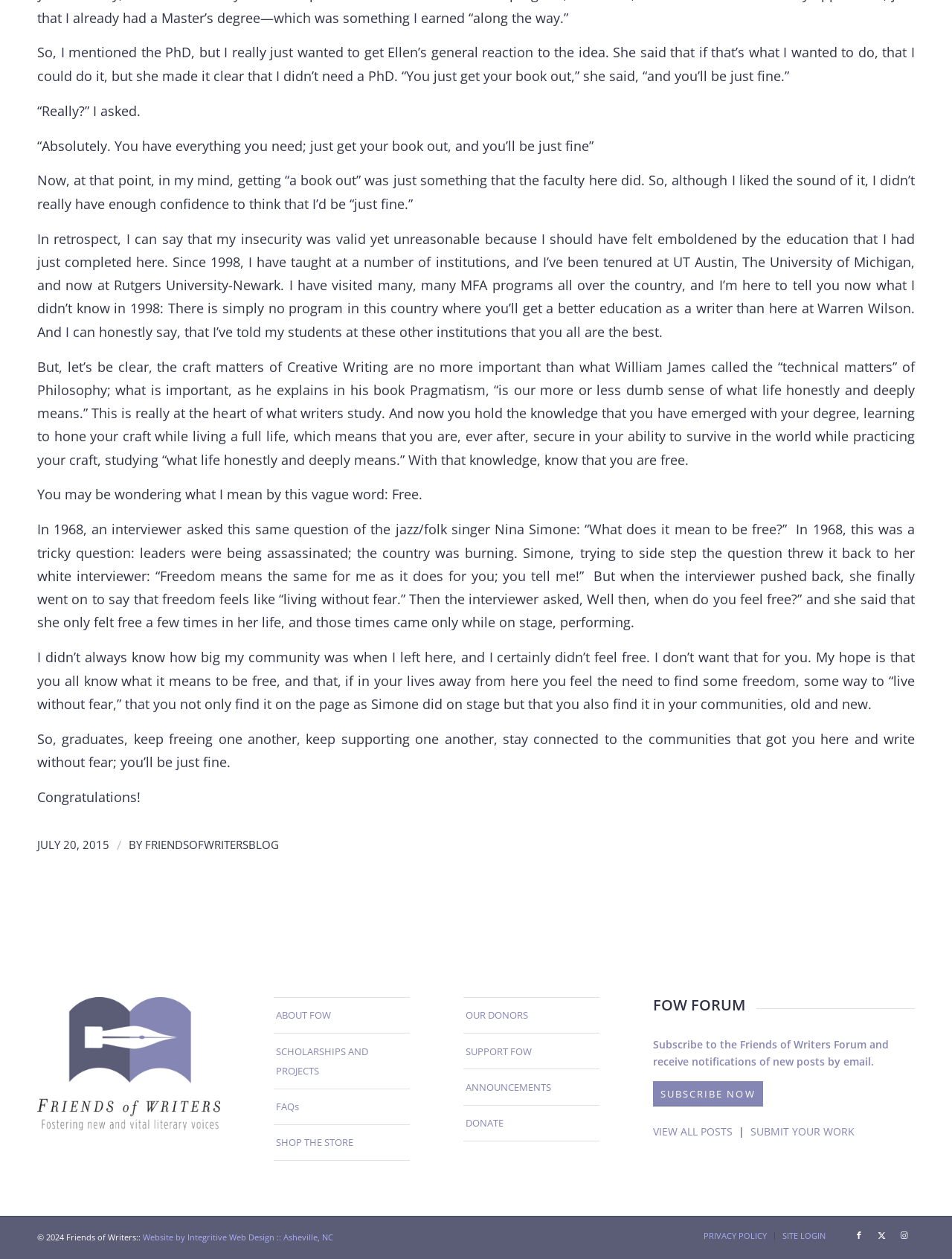Determine the bounding box coordinates for the HTML element mentioned in the following description: "SCHOLARSHIPS AND PROJECTS". The coordinates should be a list of four floats ranging from 0 to 1, represented as [left, top, right, bottom].

[0.288, 0.821, 0.43, 0.865]